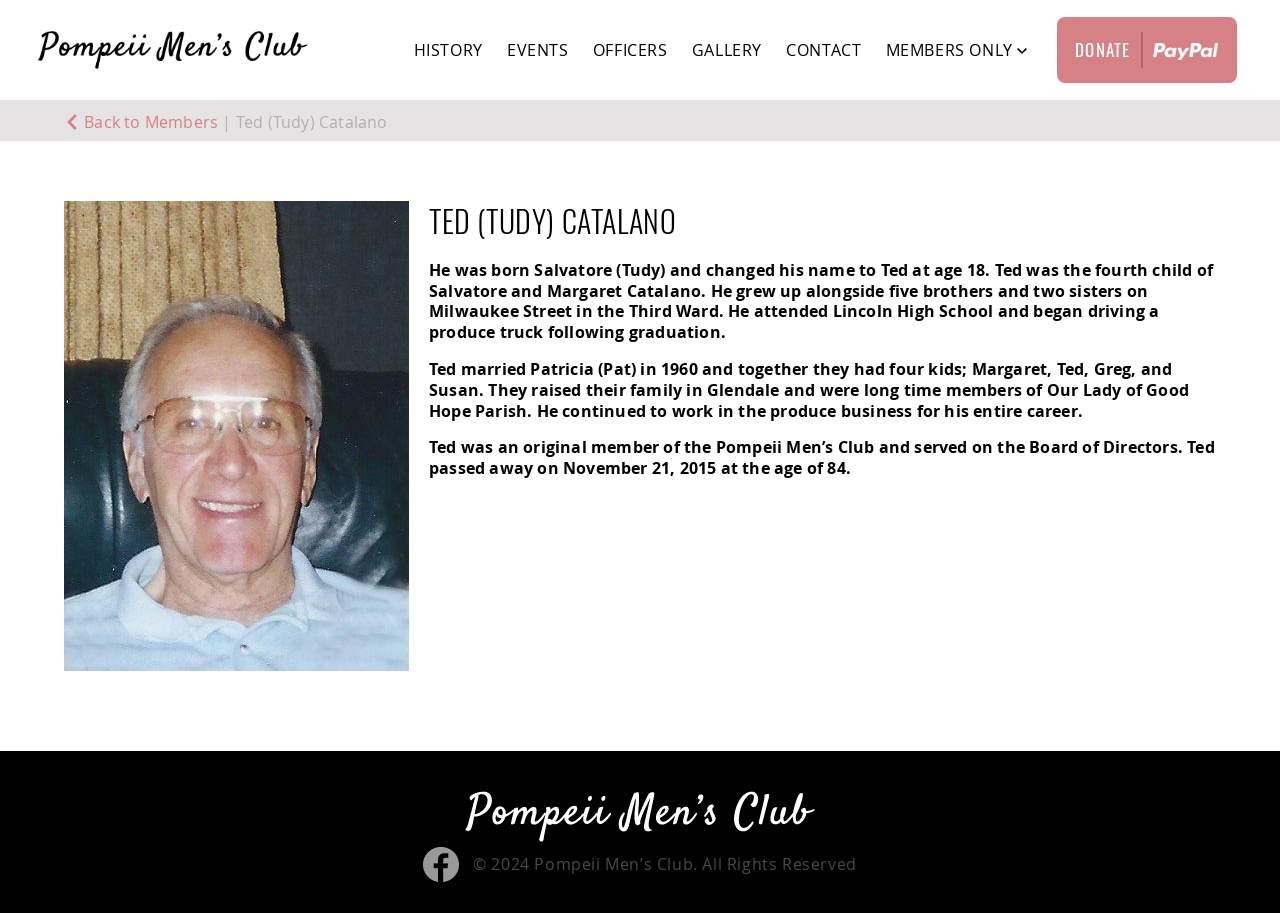Identify the bounding box coordinates of the clickable region required to complete the instruction: "Read Ted's biography". The coordinates should be given as four float numbers within the range of 0 and 1, i.e., [left, top, right, bottom].

[0.335, 0.283, 0.948, 0.376]